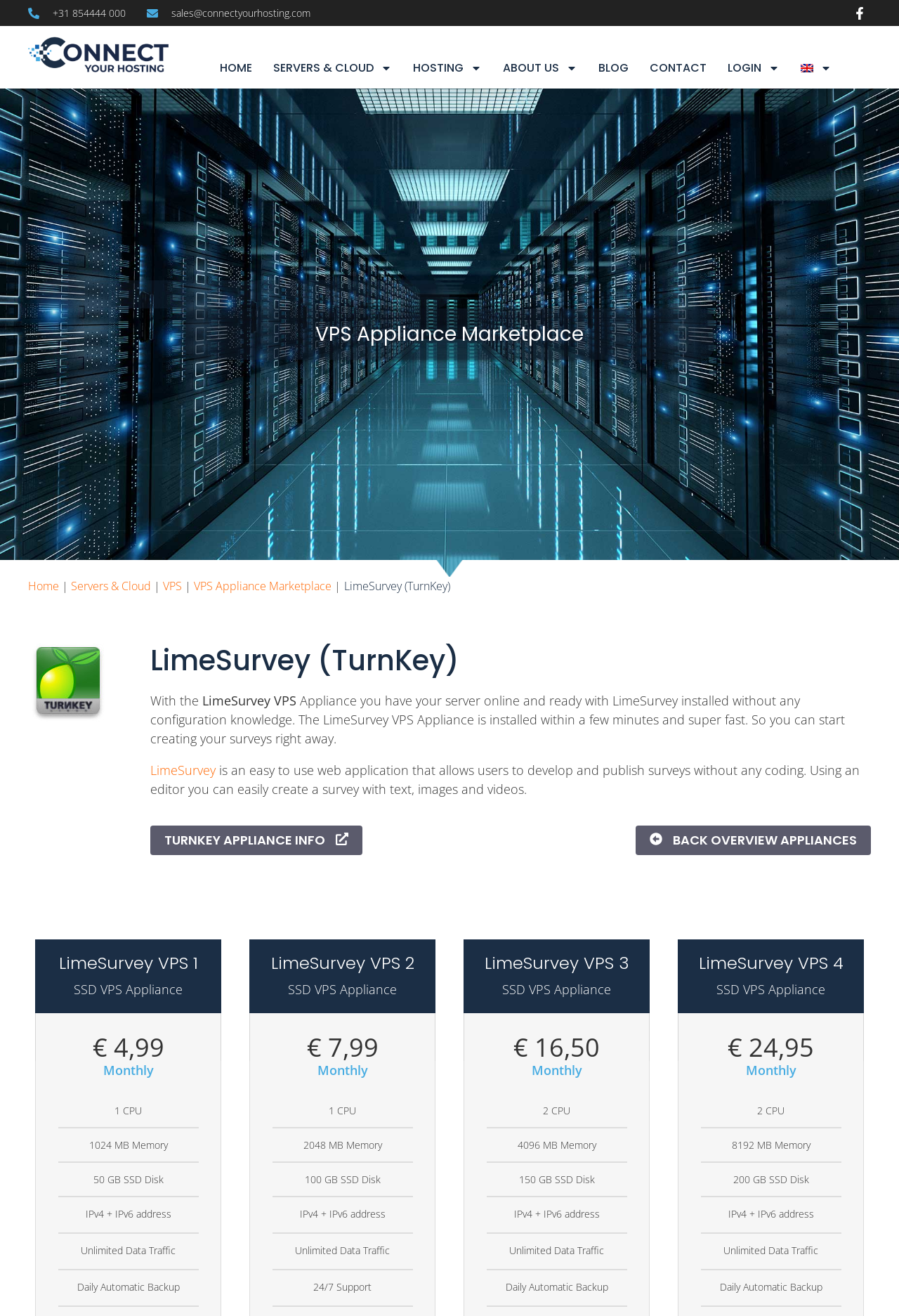Give the bounding box coordinates for the element described as: "About us".

[0.56, 0.044, 0.643, 0.059]